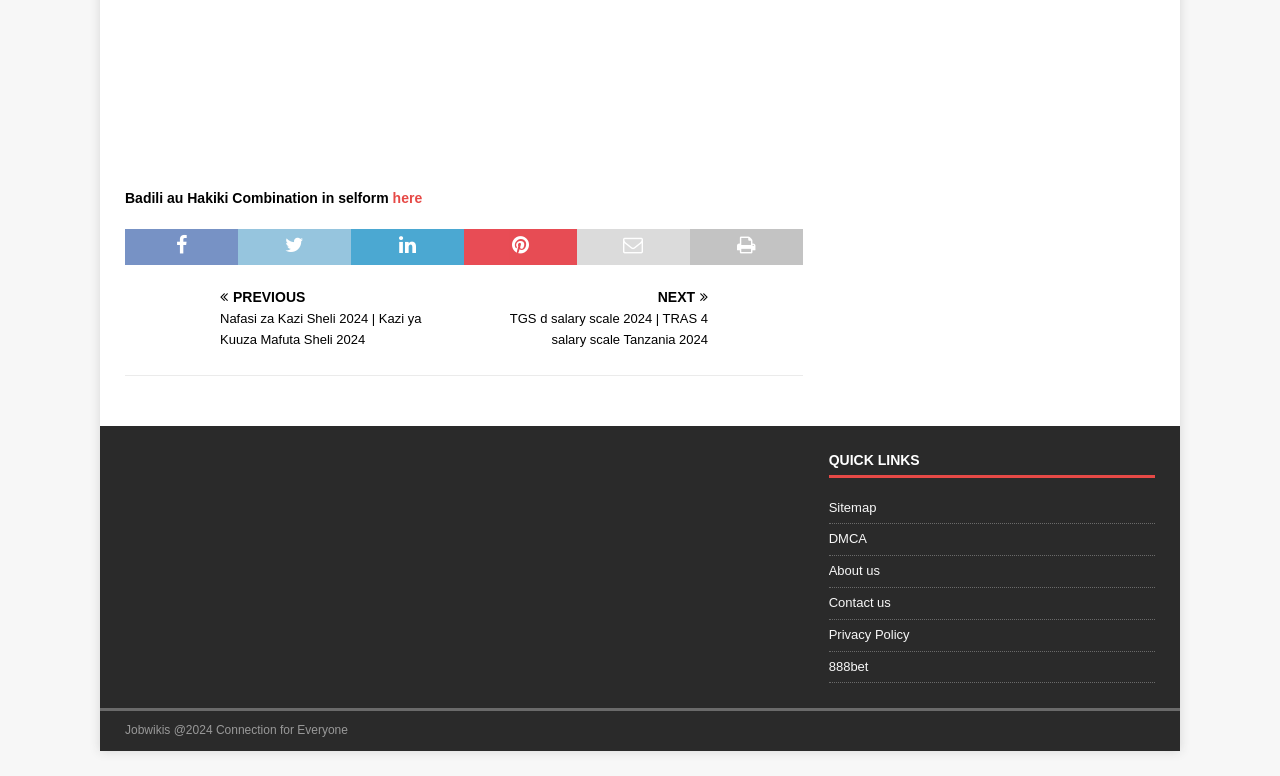Locate the bounding box of the user interface element based on this description: "Sitemap".

[0.647, 0.641, 0.902, 0.674]